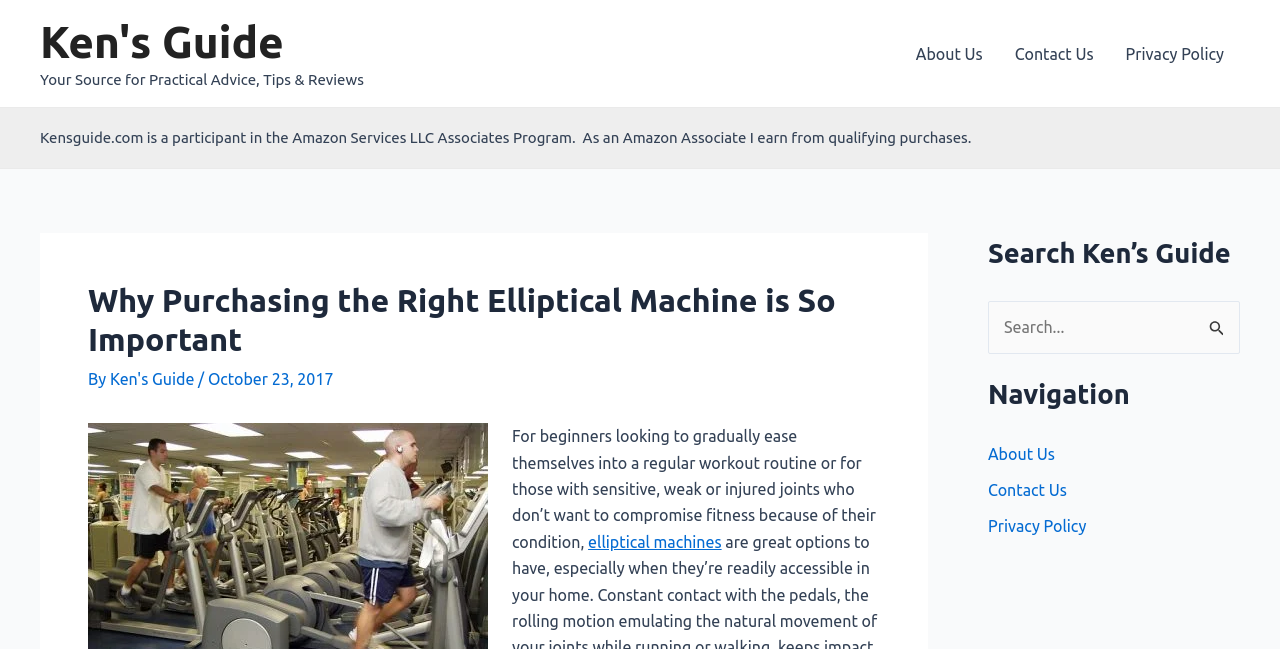Produce an elaborate caption capturing the essence of the webpage.

This webpage is titled "Why Purchasing the Right Elliptical Machine is So Important - Ken's Guide" and appears to be a blog post or article. At the top left, there is a link to "Ken's Guide" and a static text "Your Source for Practical Advice, Tips & Reviews". On the top right, there is a site navigation menu with links to "About Us", "Contact Us", and "Privacy Policy".

Below the navigation menu, there is a disclaimer text stating that the website is a participant in the Amazon Services LLC Associates Program. Following this, there is a main heading "Why Purchasing the Right Elliptical Machine is So Important" with a subheading "By Ken's Guide" and a date "October 23, 2017".

The main content of the webpage starts with a paragraph of text that discusses the importance of elliptical machines for beginners or those with sensitive joints. This paragraph contains a link to "elliptical machines". 

On the right side of the webpage, there are two complementary sections. The top one is a search bar with a heading "Search Ken’s Guide" and a search box with a button. The button has an image on it. Below the search bar, there is another complementary section with a heading "Navigation" and links to "About Us", "Contact Us", and "Privacy Policy", which are similar to the site navigation menu at the top.